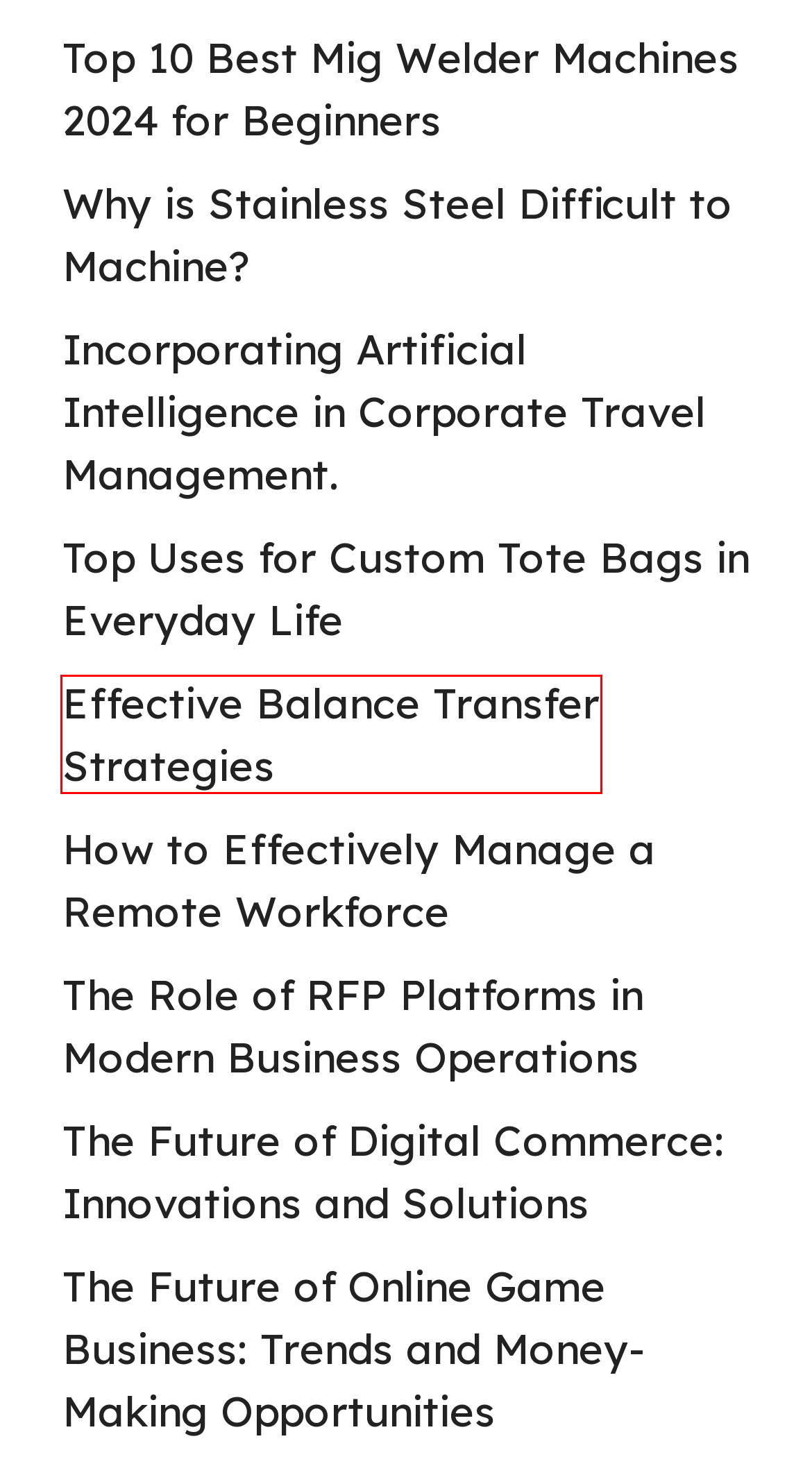Inspect the screenshot of a webpage with a red rectangle bounding box. Identify the webpage description that best corresponds to the new webpage after clicking the element inside the bounding box. Here are the candidates:
A. Why is Stainless Steel Difficult to Machine? - missrachelnetworth.com
B. Effective Balance Transfer Strategies - missrachelnetworth.com
C. The Role of RFP Platforms in Modern Business Operations - missrachelnetworth.com
D. Incorporating Artificial Intelligence in Corporate Travel Management. - missrachelnetworth.com
E. The Future of Digital Commerce: Innovations and Solutions - missrachelnetworth.com
F. How to Effectively Manage a Remote Workforce - missrachelnetworth.com
G. The Future of Online Game Business: Trends and Money-Making Opportunities - missrachelnetworth.com
H. Top 10 Best Mig Welder Machines 2024 for Beginners

B